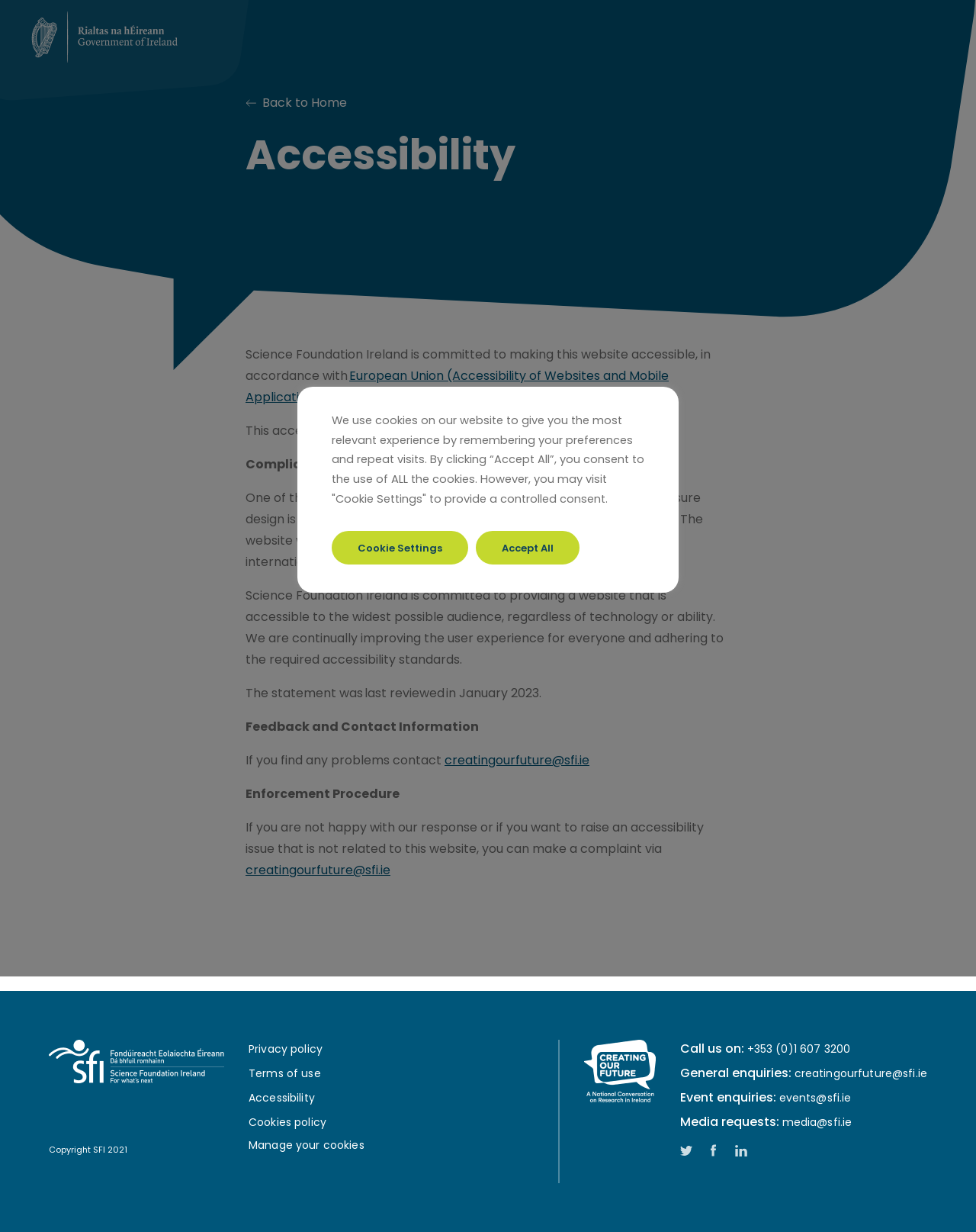Please identify the bounding box coordinates of the area that needs to be clicked to follow this instruction: "Click the 'Back to Home' link".

[0.269, 0.076, 0.355, 0.091]